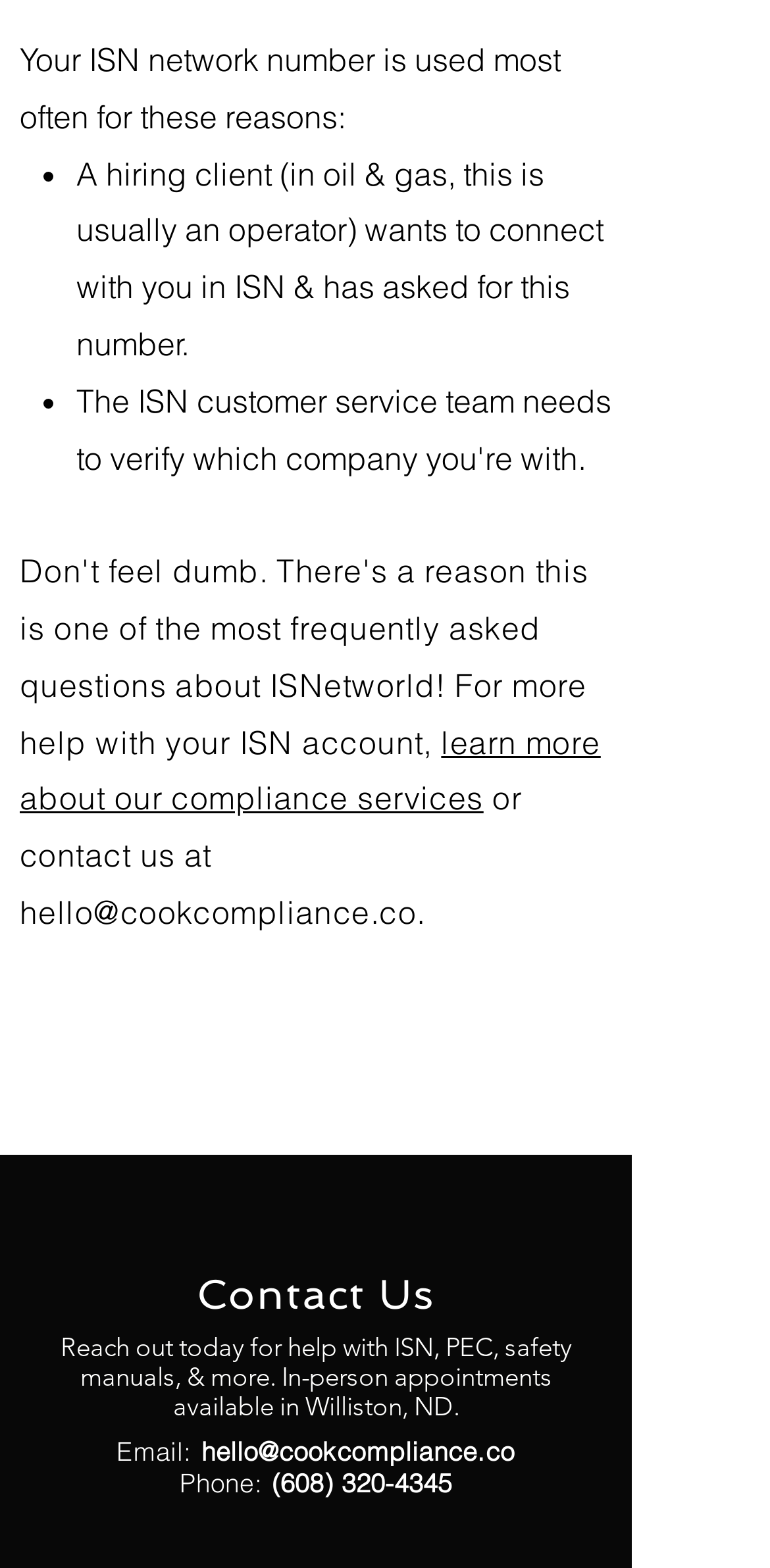What is the phone number to contact Cook Compliance?
Using the information from the image, provide a comprehensive answer to the question.

The webpage provides the phone number '(608) 320-4345' in the 'Contact Us' section, indicating that this is the phone number to contact Cook Compliance.